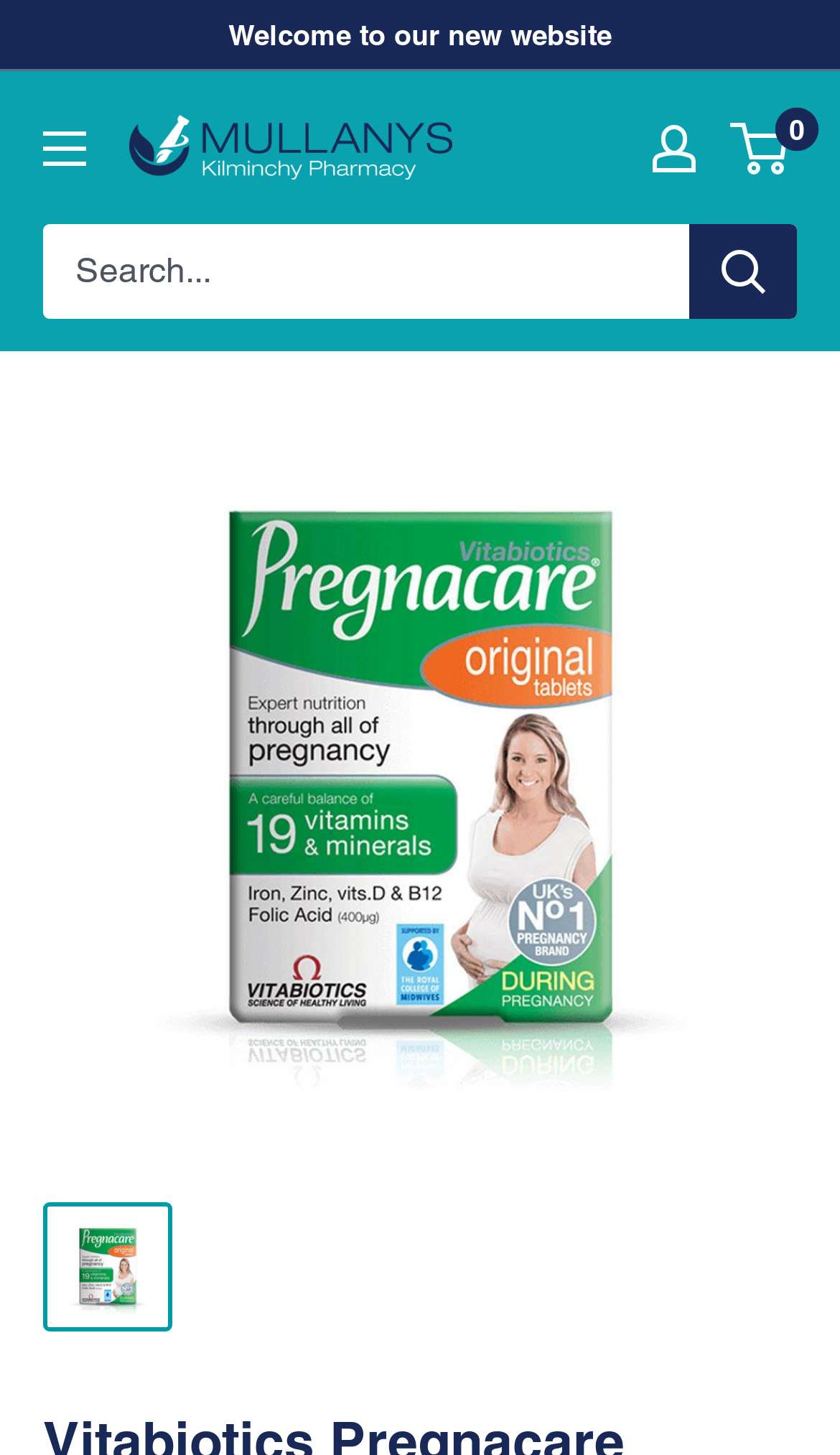Determine the bounding box coordinates of the UI element described by: "aria-label="Open menu"".

[0.051, 0.09, 0.103, 0.114]